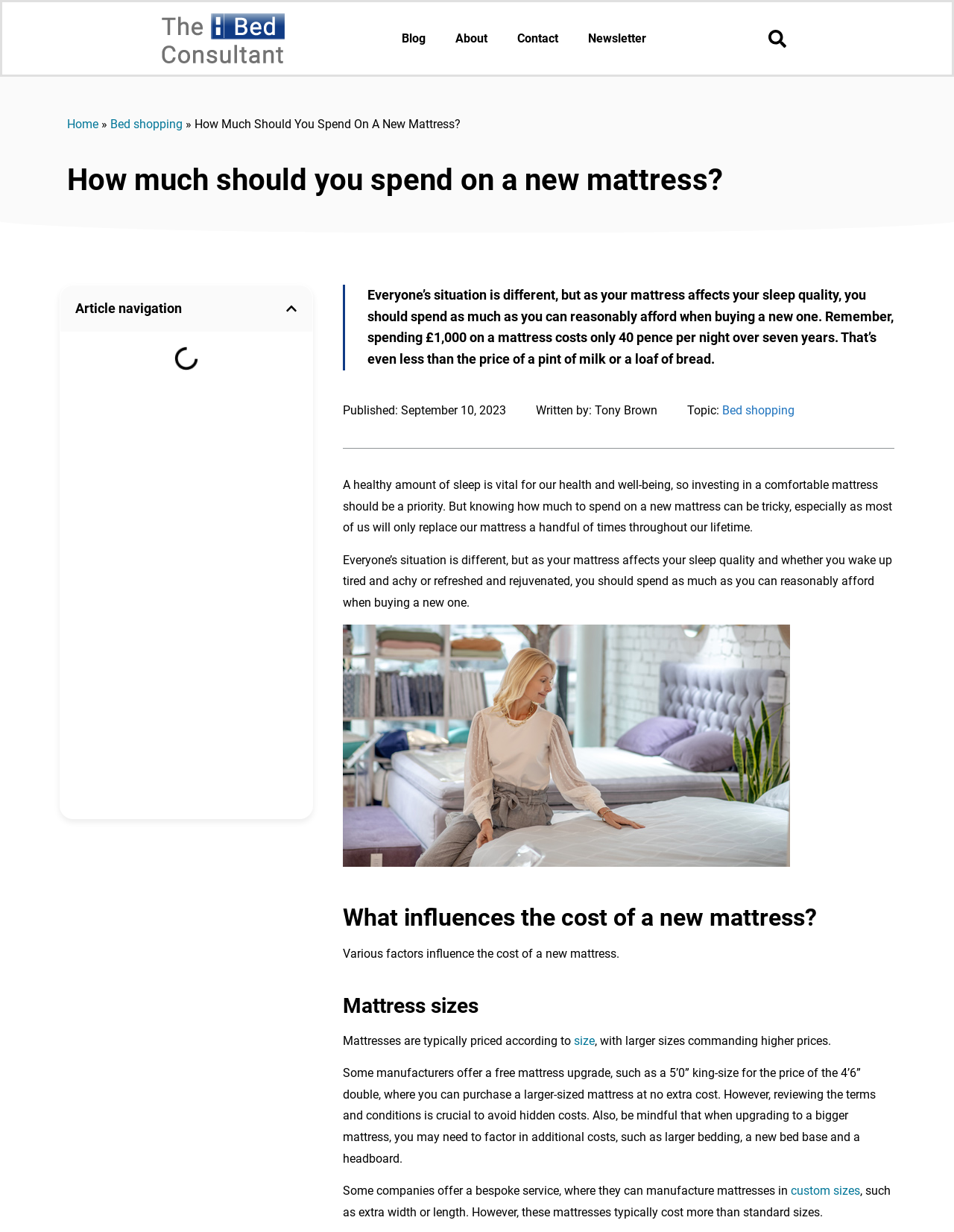What is the purpose of investing in a comfortable mattress?
Look at the screenshot and provide an in-depth answer.

I found this information in the first paragraph of the article, which states that 'a healthy amount of sleep is vital for our health and well-being, so investing in a comfortable mattress should be a priority'.